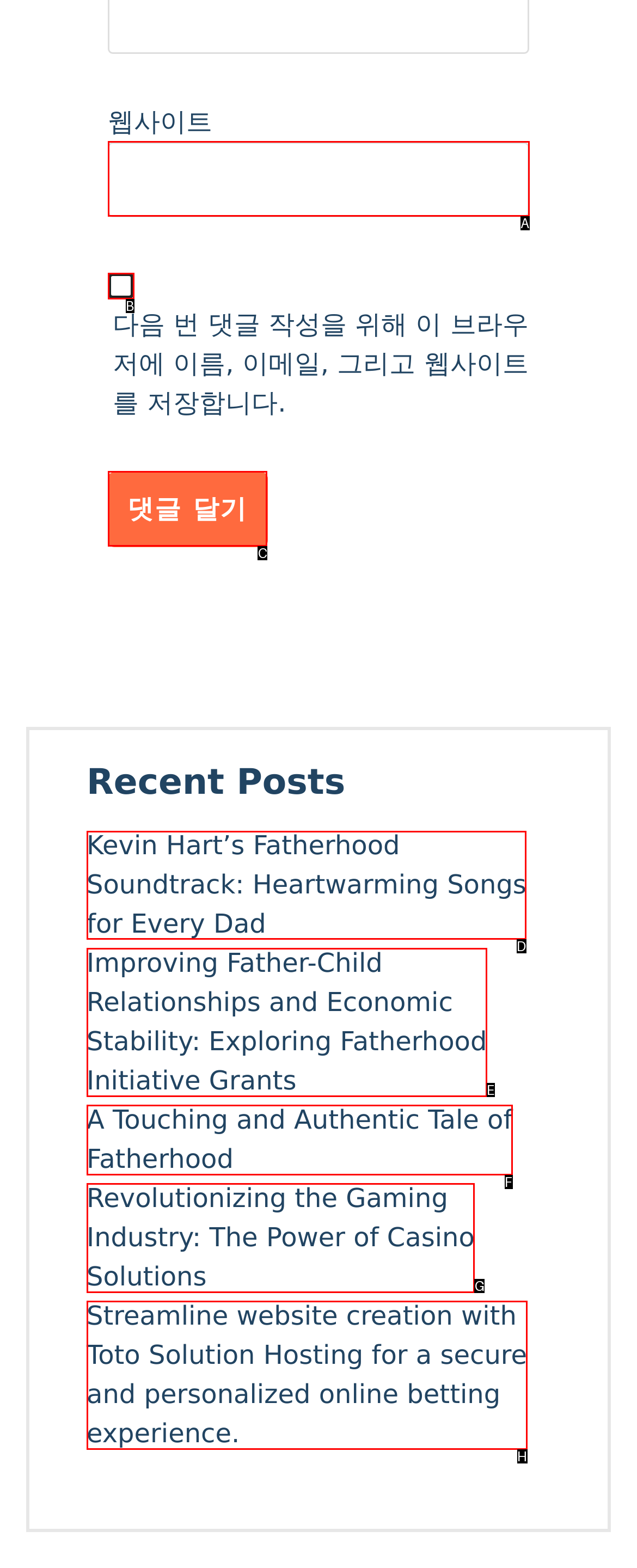Specify which element within the red bounding boxes should be clicked for this task: Read the post about Kevin Hart’s Fatherhood Soundtrack Respond with the letter of the correct option.

D